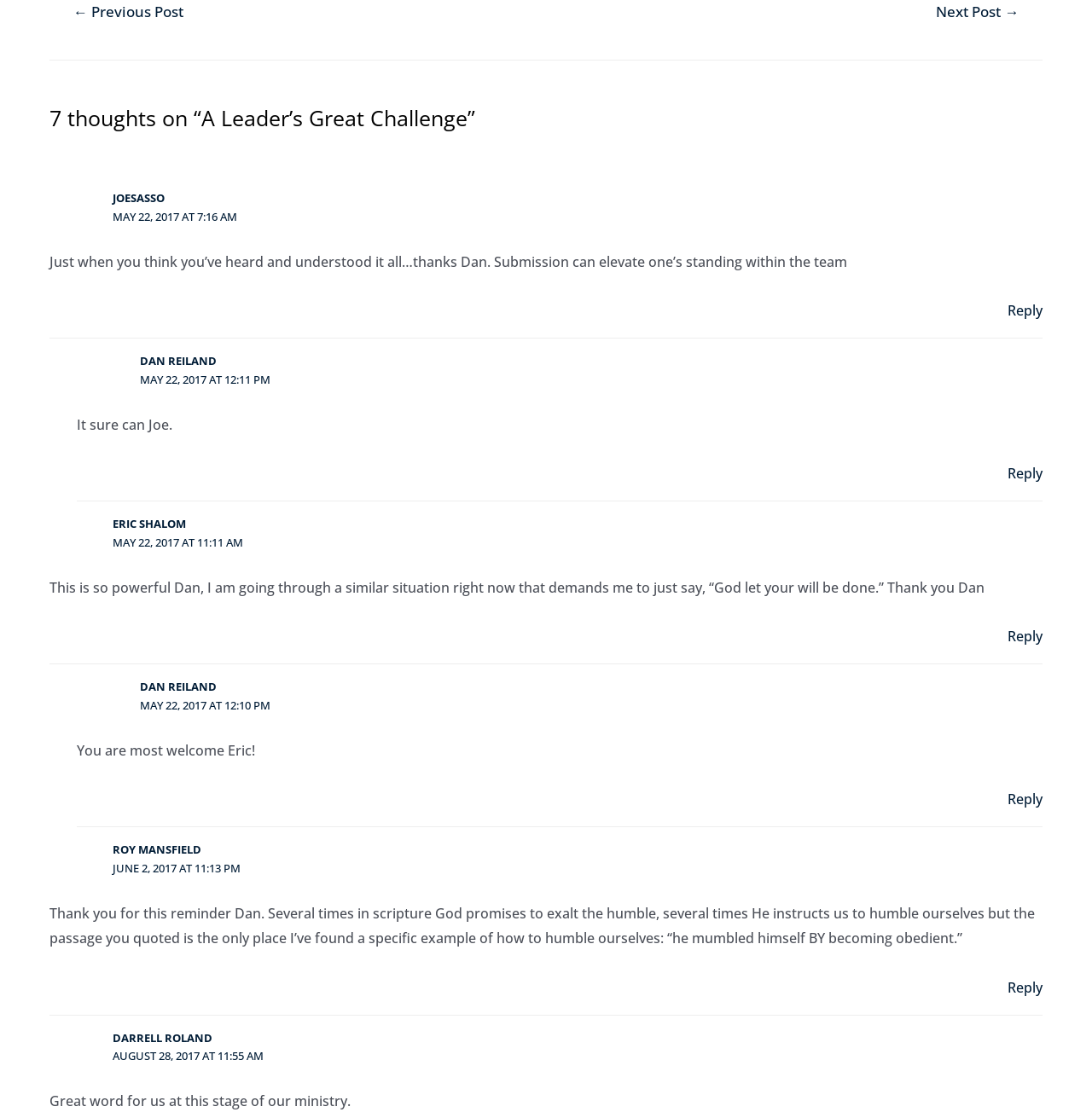How many comments are there?
Please answer the question with a detailed and comprehensive explanation.

I counted the number of articles with a header and a reply link, which indicates a comment. There are 5 such articles.